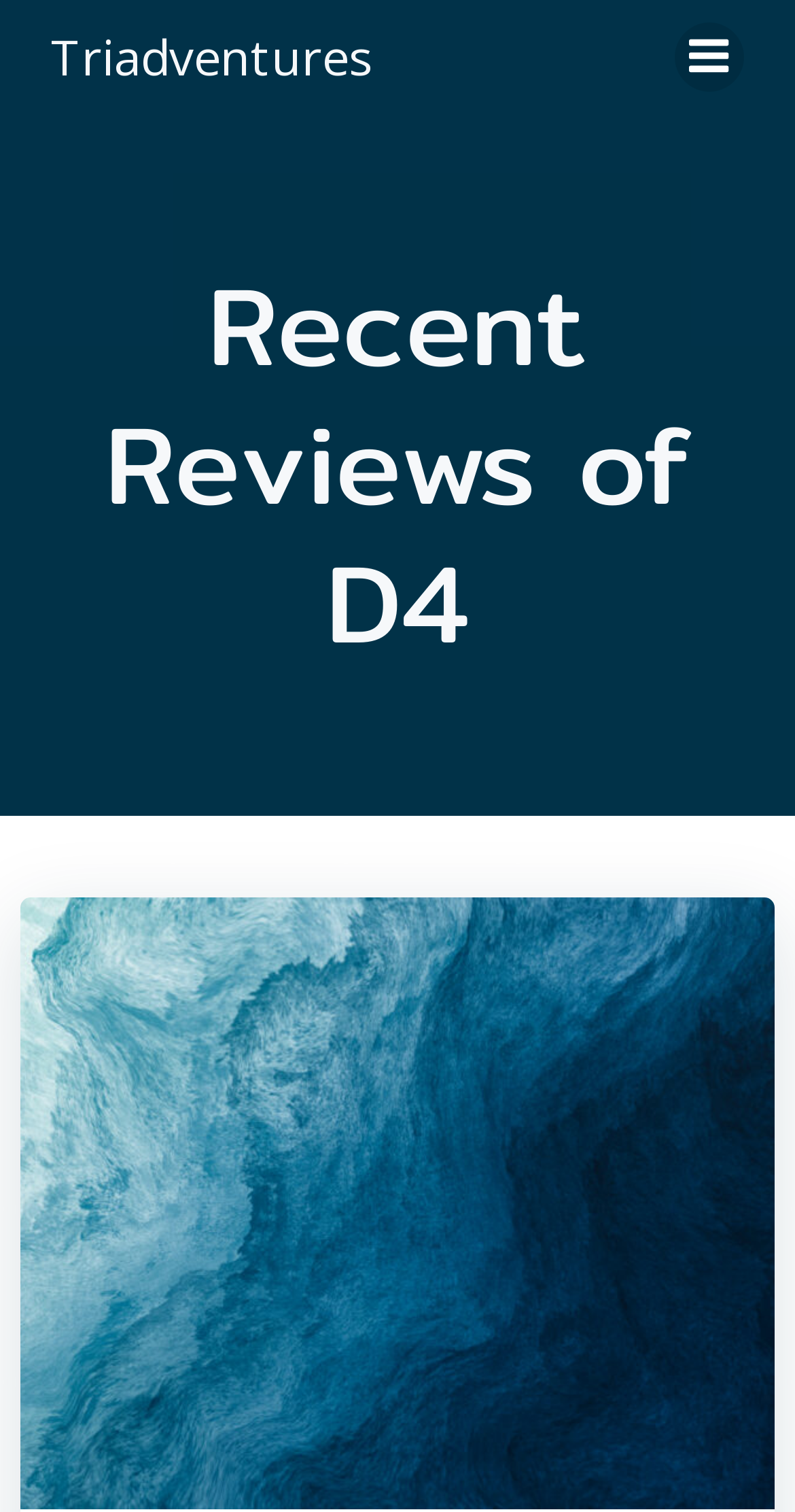Please identify the webpage's heading and generate its text content.

Recent Reviews of D4